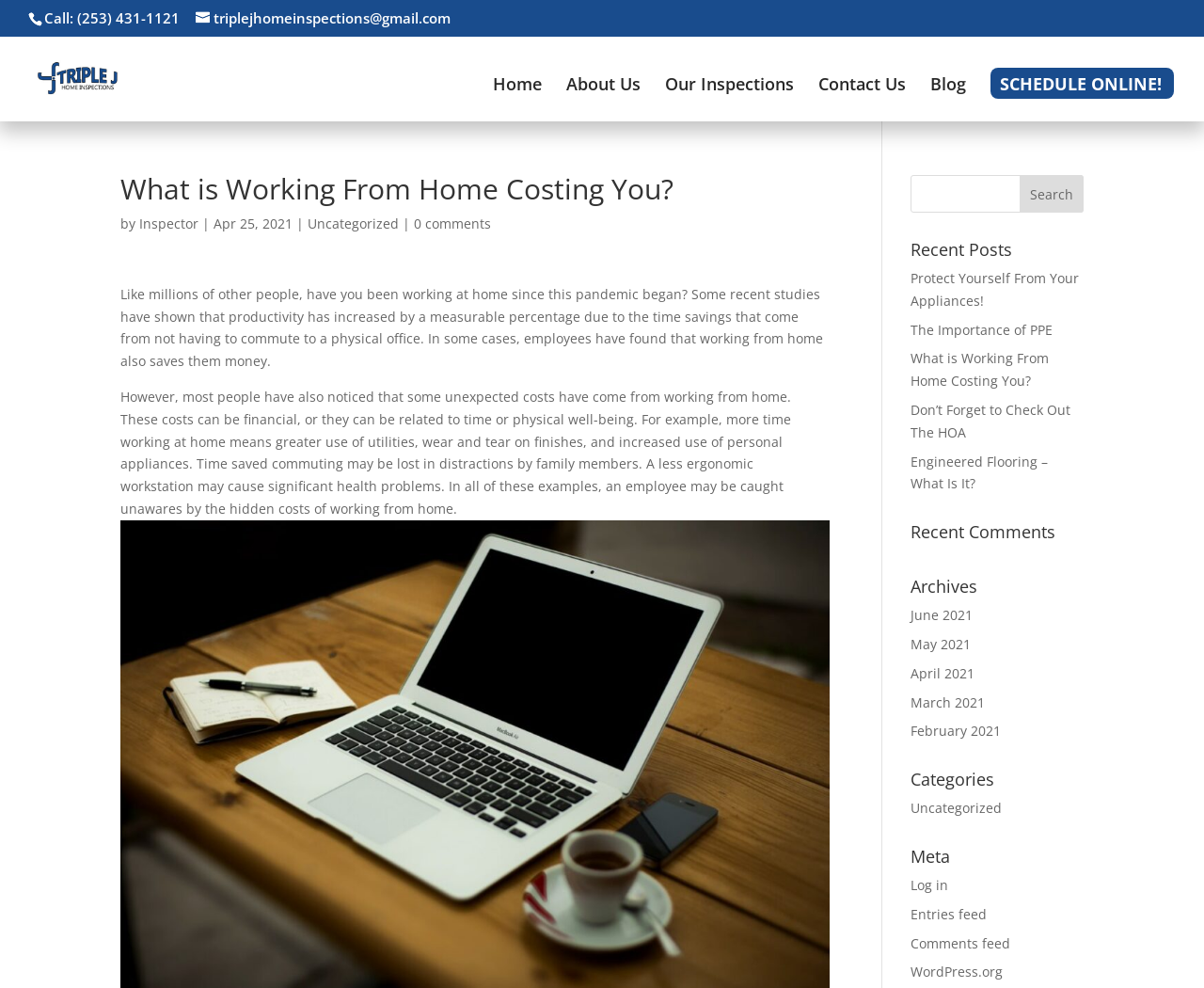Find the bounding box of the UI element described as: "Home". The bounding box coordinates should be given as four float values between 0 and 1, i.e., [left, top, right, bottom].

[0.409, 0.078, 0.45, 0.122]